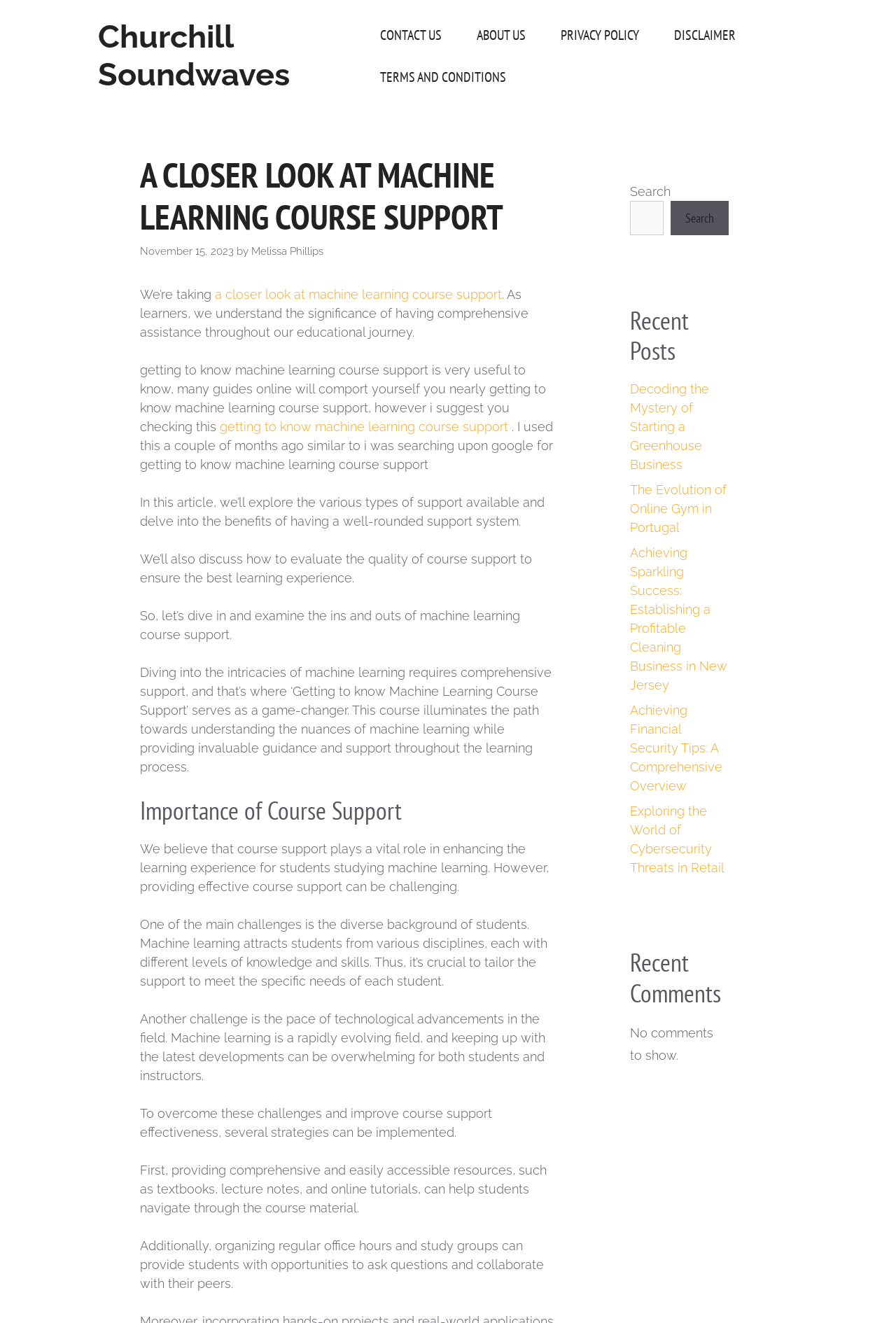Please determine the bounding box coordinates of the element's region to click in order to carry out the following instruction: "Click the 'Melissa Phillips' link". The coordinates should be four float numbers between 0 and 1, i.e., [left, top, right, bottom].

[0.28, 0.185, 0.361, 0.195]